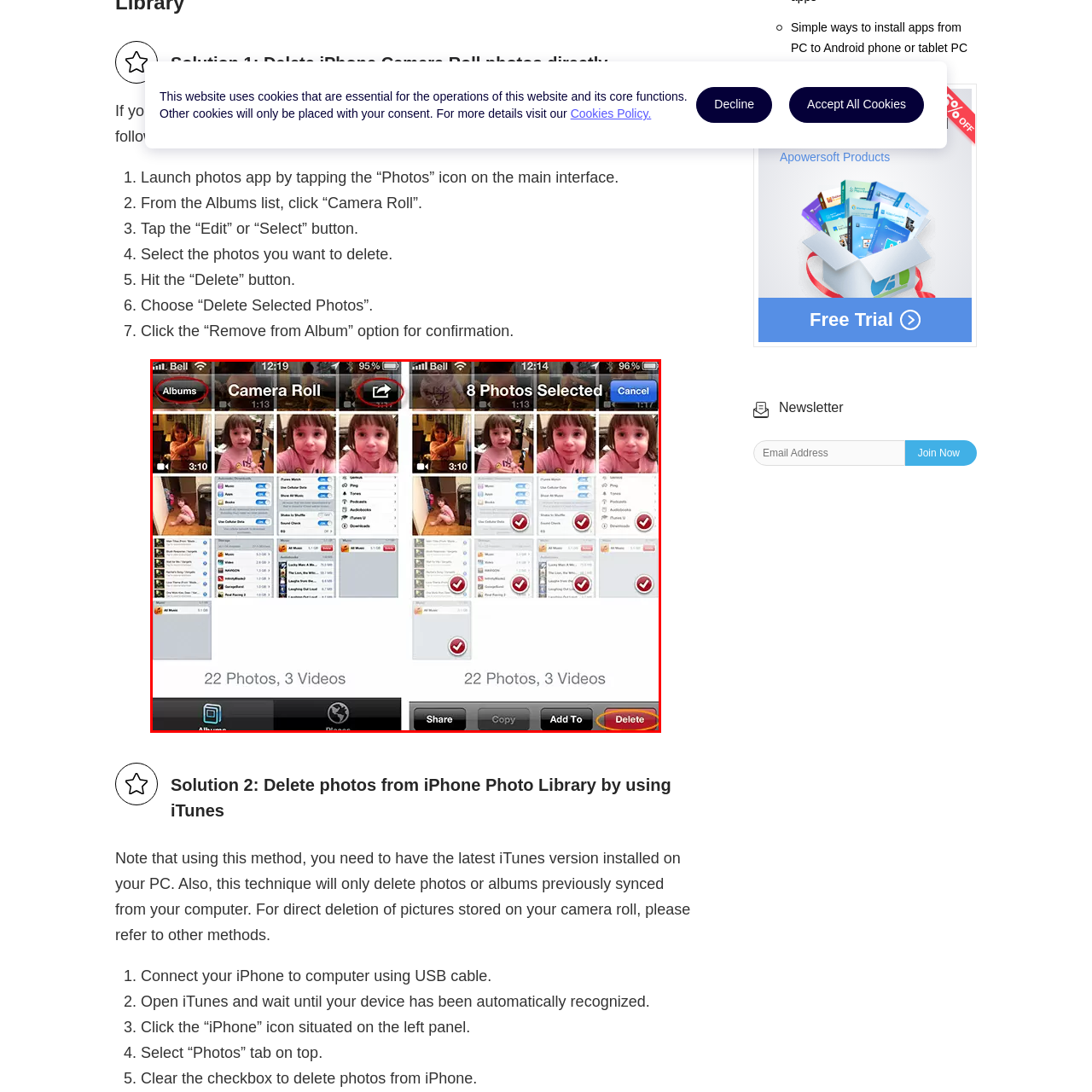View the image surrounded by the red border, What is the purpose of the Cancel option?
 Answer using a single word or phrase.

To confirm intention